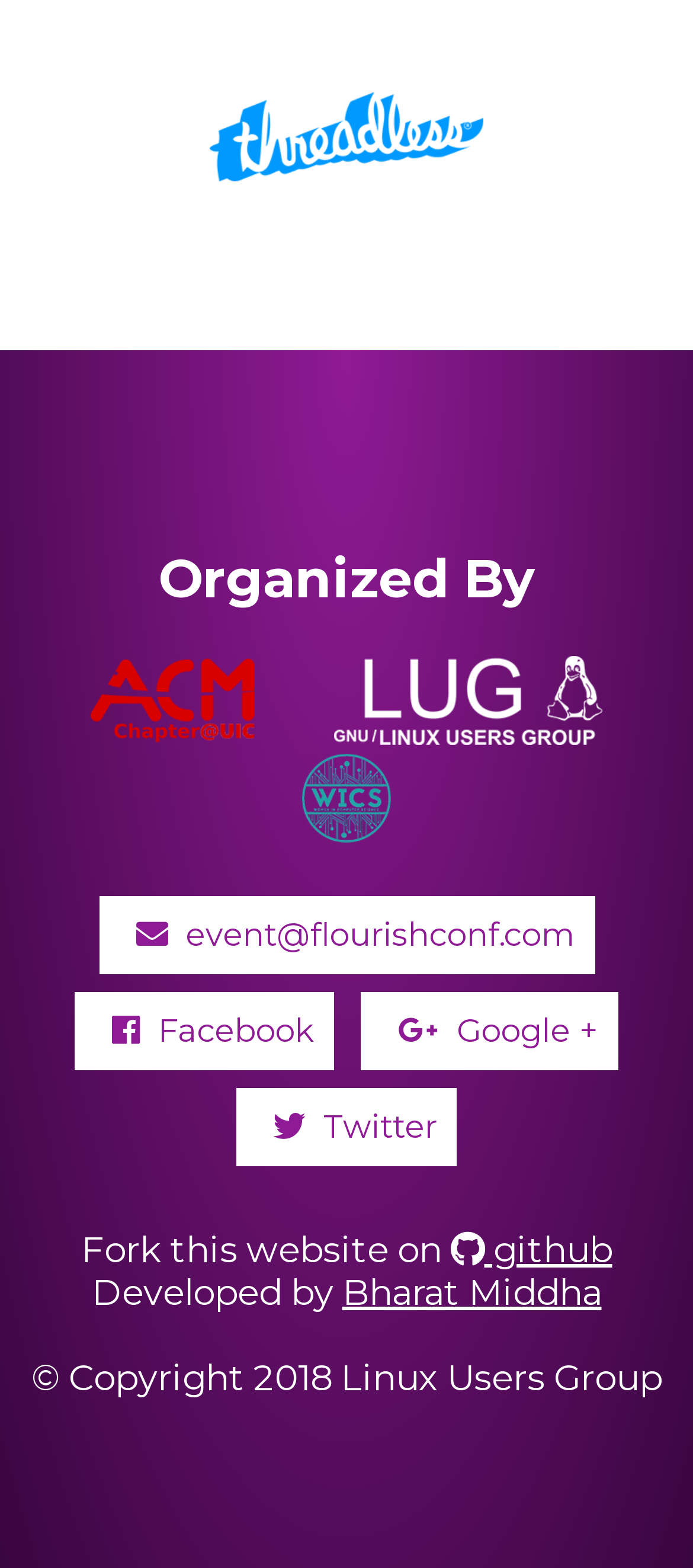What is the name of the conference?
Make sure to answer the question with a detailed and comprehensive explanation.

The name of the conference can be inferred from the email address 'event@flourishconf.com' which is a link on the webpage.